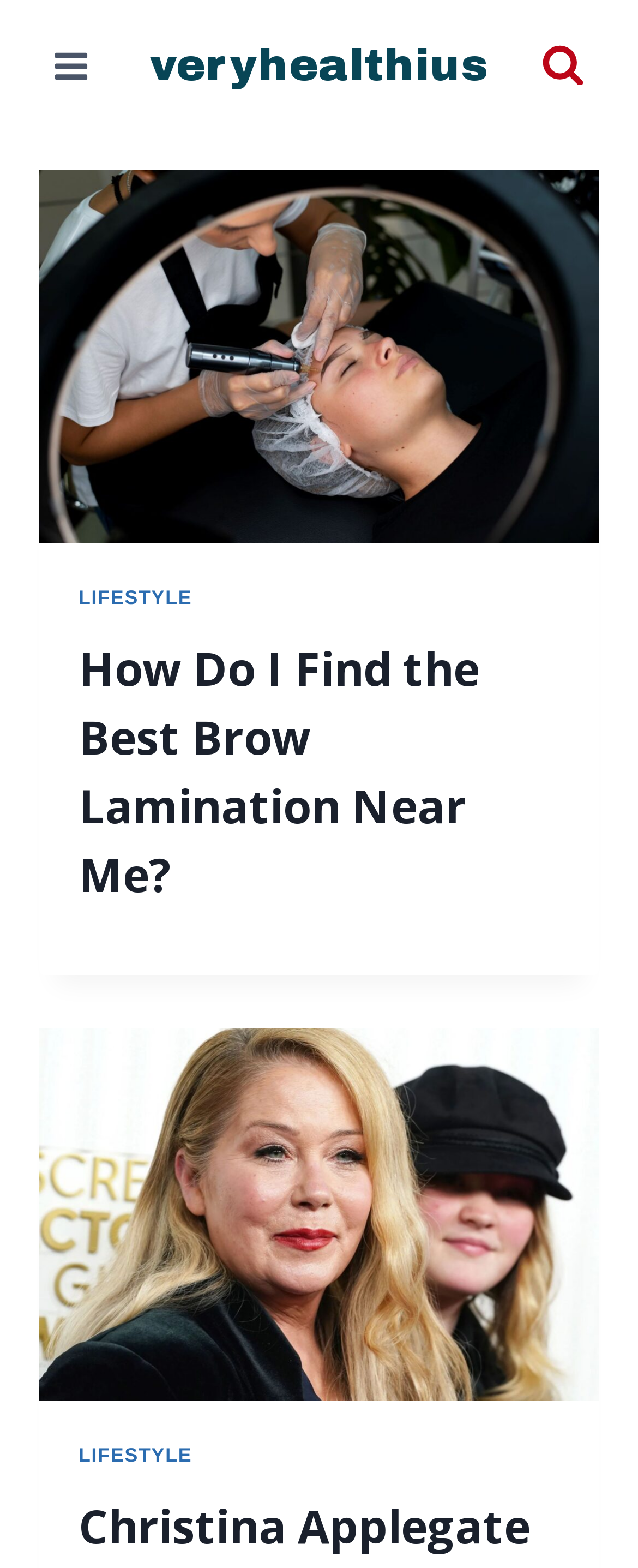Provide your answer to the question using just one word or phrase: What is the purpose of the button at the top-right corner?

View Search Form